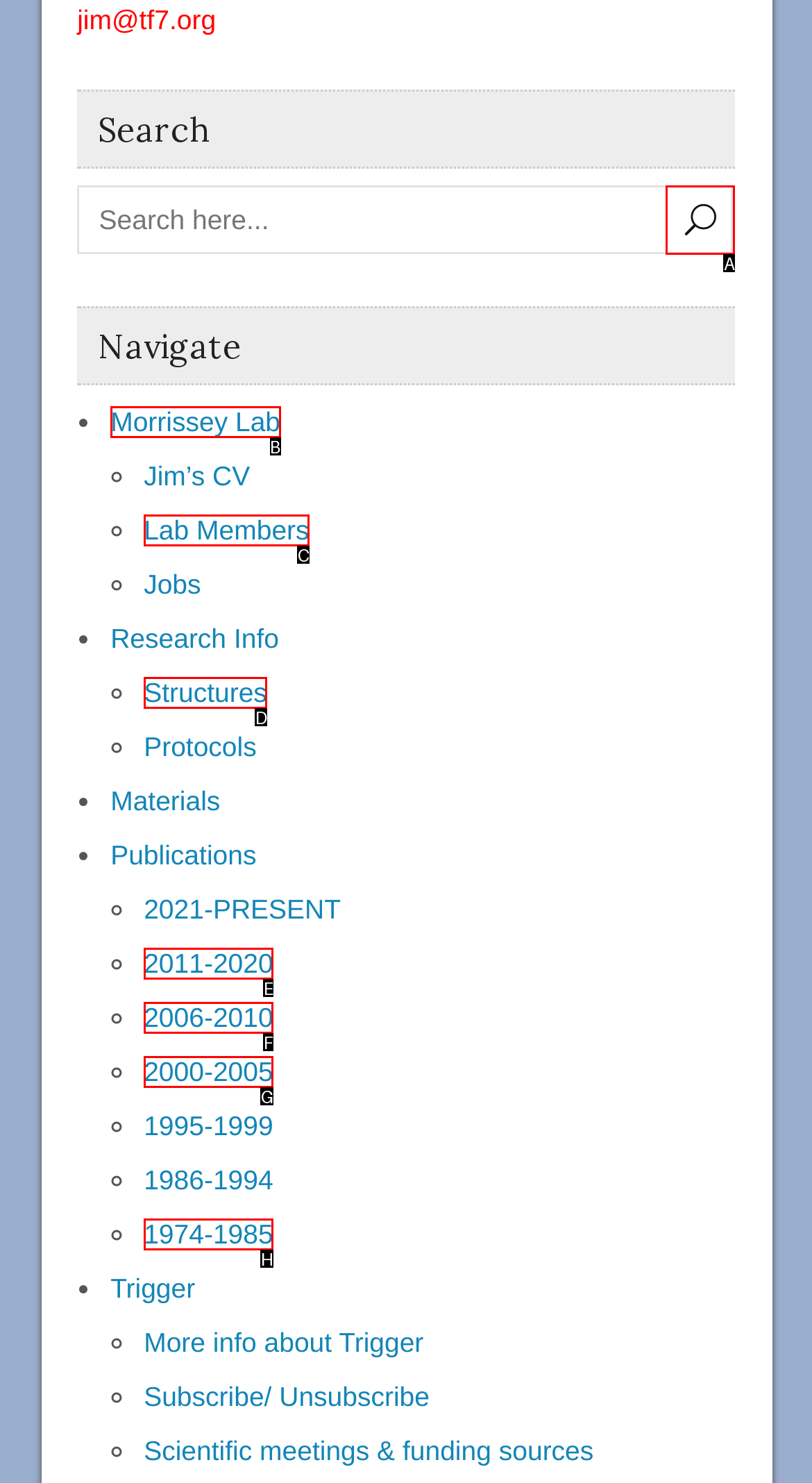Based on the description: 1974-1985, identify the matching lettered UI element.
Answer by indicating the letter from the choices.

H